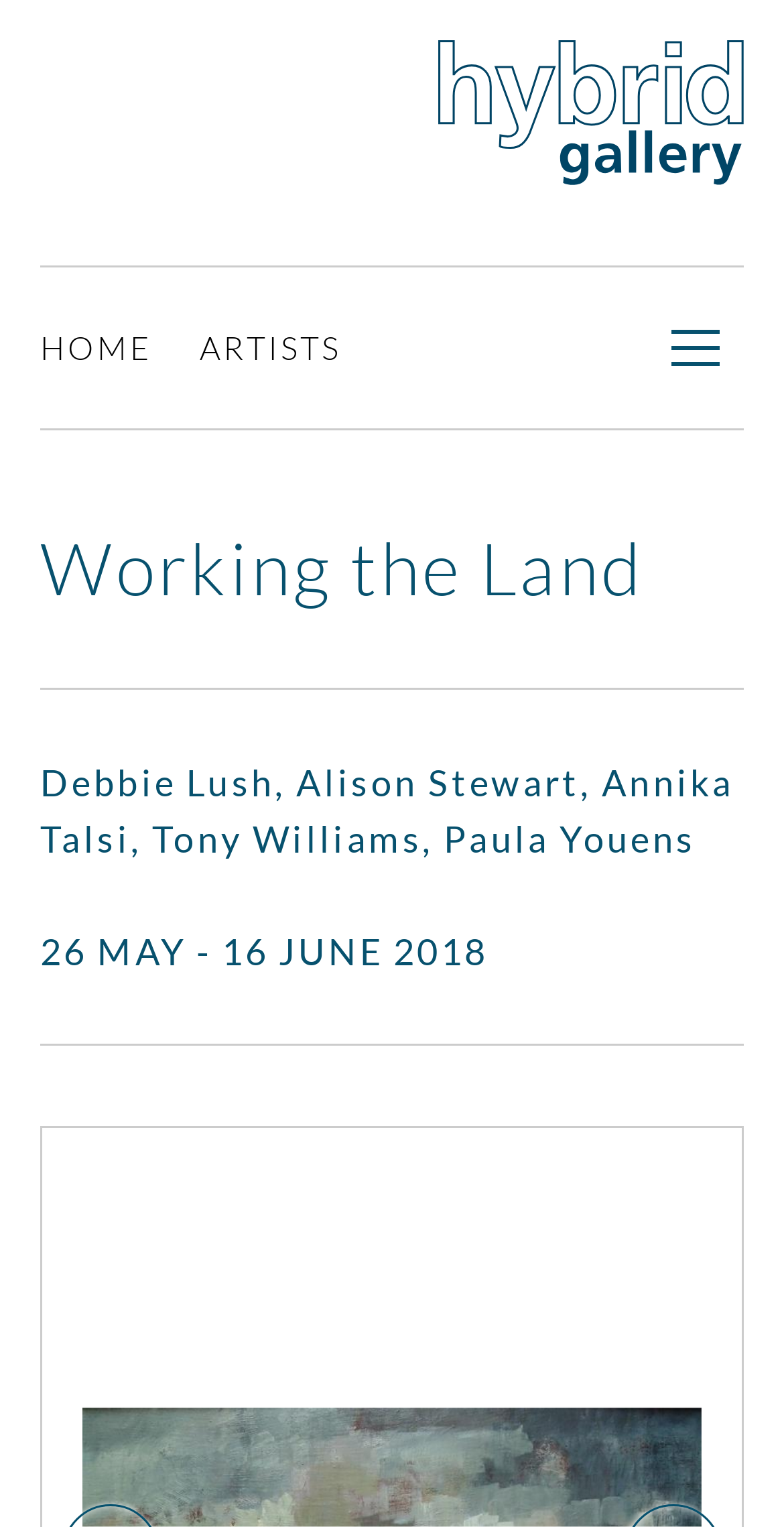Locate the bounding box coordinates of the area that needs to be clicked to fulfill the following instruction: "Open the full menu". The coordinates should be in the format of four float numbers between 0 and 1, namely [left, top, right, bottom].

[0.826, 0.196, 0.949, 0.259]